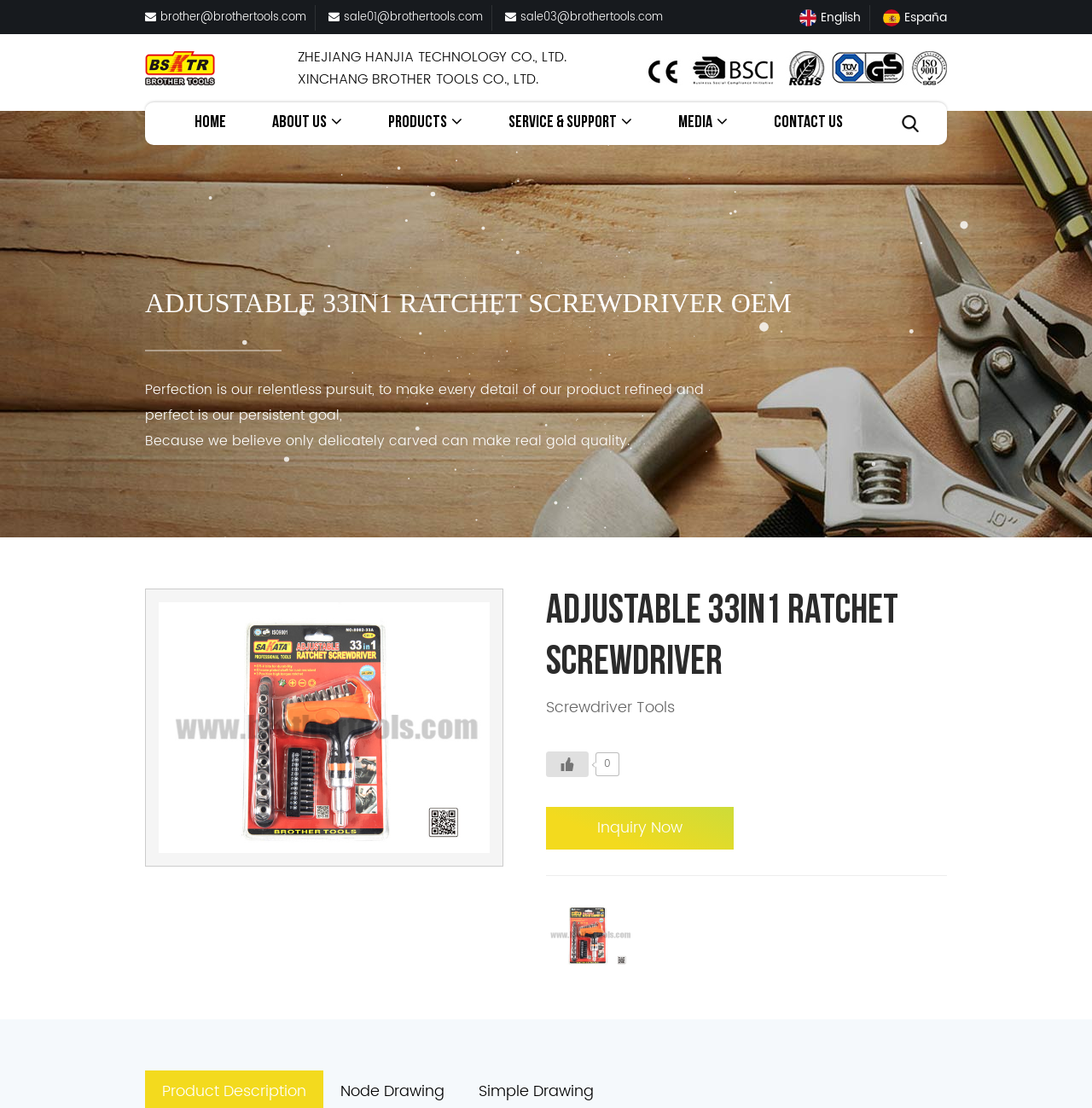Refer to the image and answer the question with as much detail as possible: How many links are under the 'PRODUCTS' category?

To find the number of links under the 'PRODUCTS' category, I looked at the links that are indented under the 'PRODUCTS' link. There are 9 links, including 'Woodworking Planer', 'Tool Kits', 'Screwdriver Tools', and others.